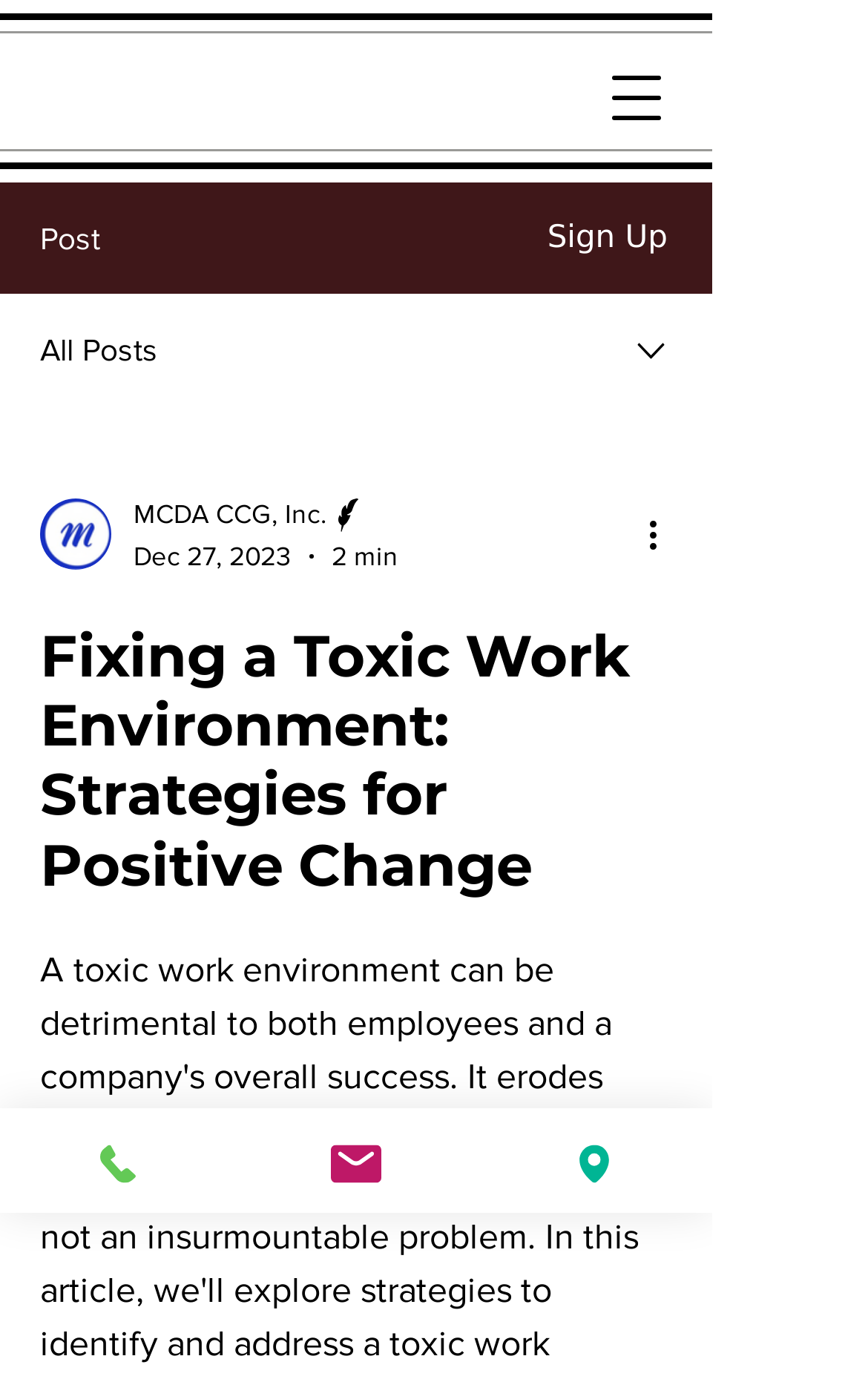What is the date of the article?
Look at the image and respond with a single word or a short phrase.

Dec 27, 2023